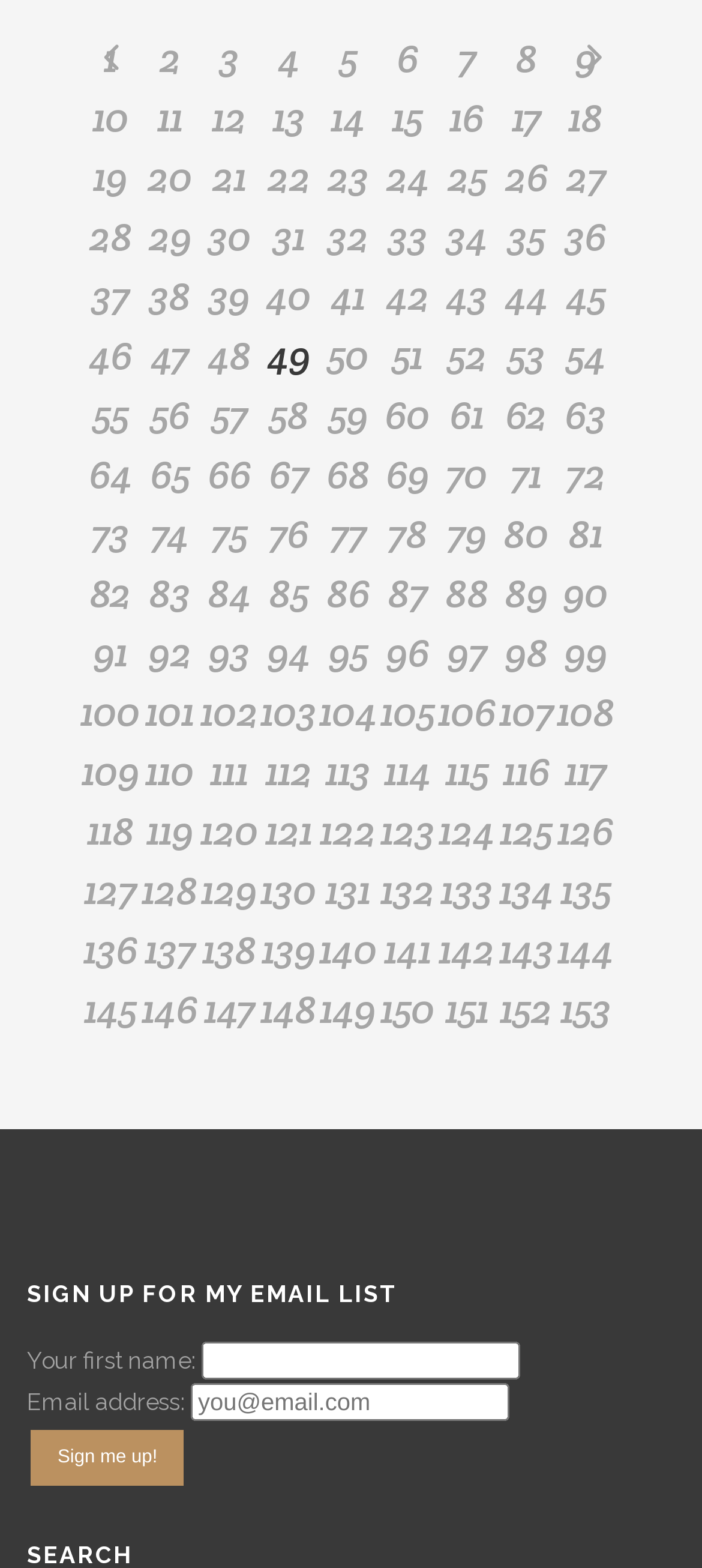Can you find the bounding box coordinates for the element to click on to achieve the instruction: "click link 4"?

[0.369, 0.018, 0.454, 0.056]